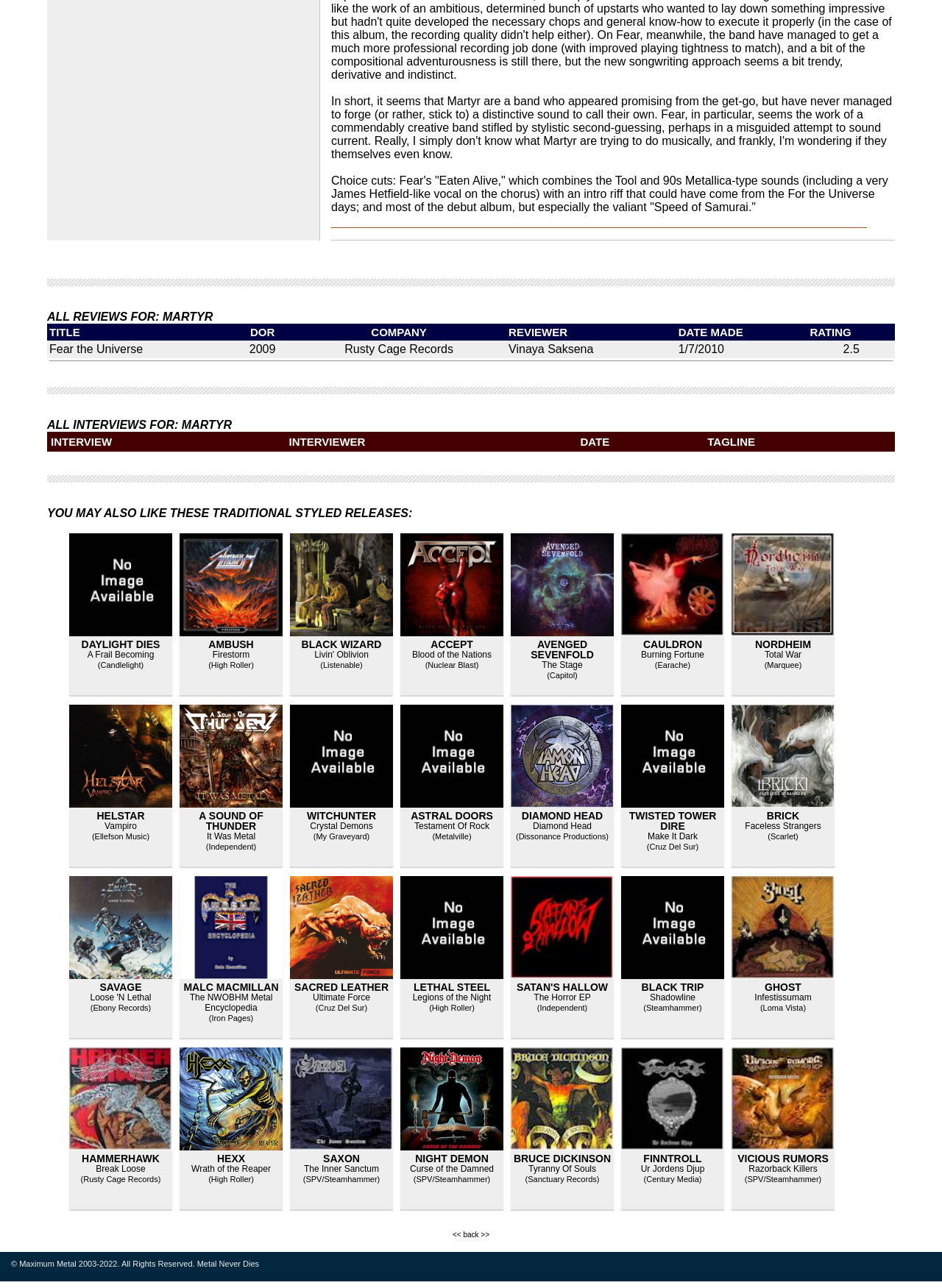What is the title of the album reviewed?
Refer to the image and give a detailed response to the question.

The title of the album reviewed can be found in the table with the header 'TITLE'. The first row of the table contains the album title 'Fear the Universe'.